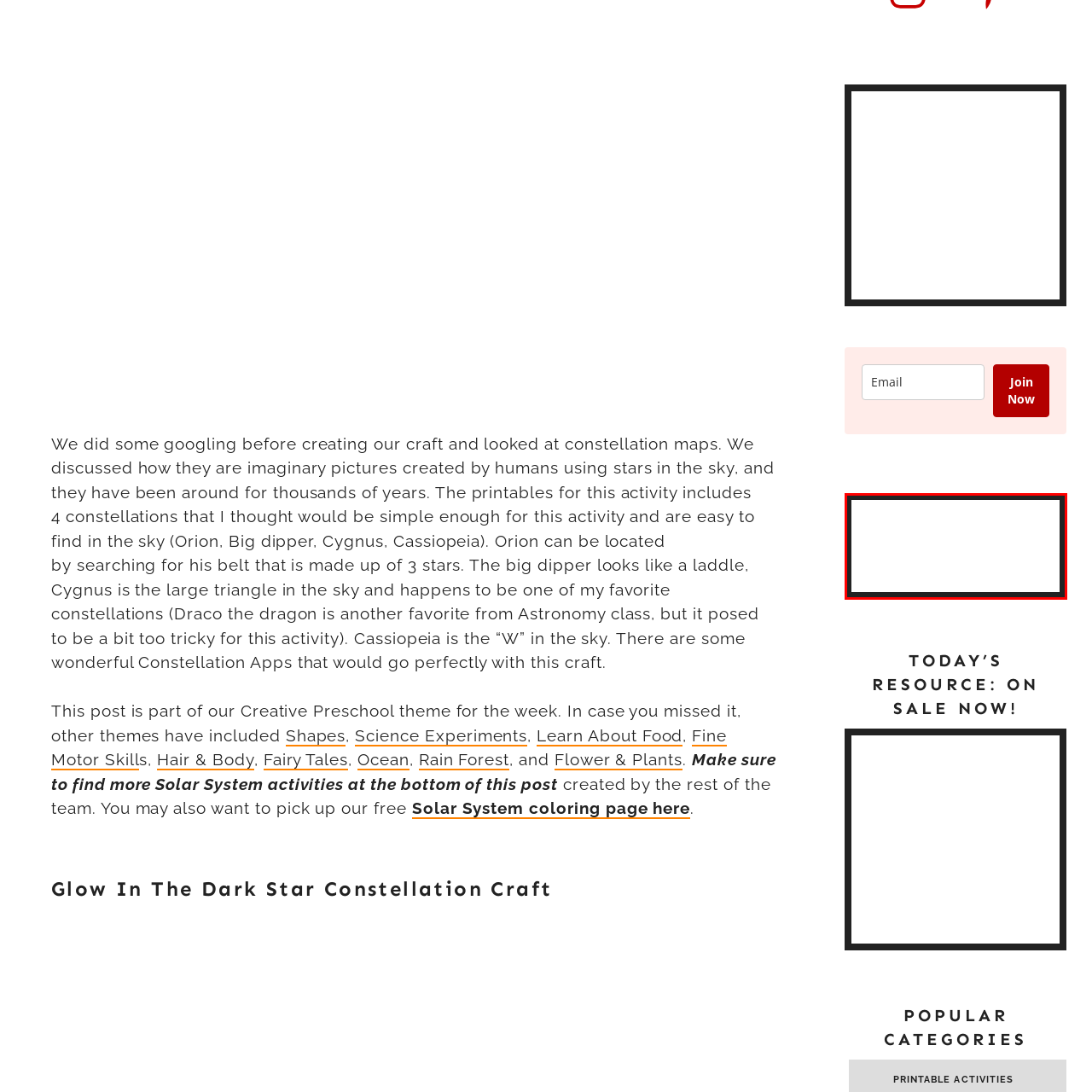Generate a detailed description of the image highlighted within the red border.

The image appears to be a promotional graphic for subscribing to a newsletter titled "A Little Pinch of Perfect," featuring five engaging make-and-play ideas. The layout includes a clear call to action, inviting viewers to join the mailing list for creative activities and ideas suitable for families. The background is clean and simple, focusing attention on the message, while the overall design is likely aimed at parents and caregivers looking for fun and educational experiences to share with their children.